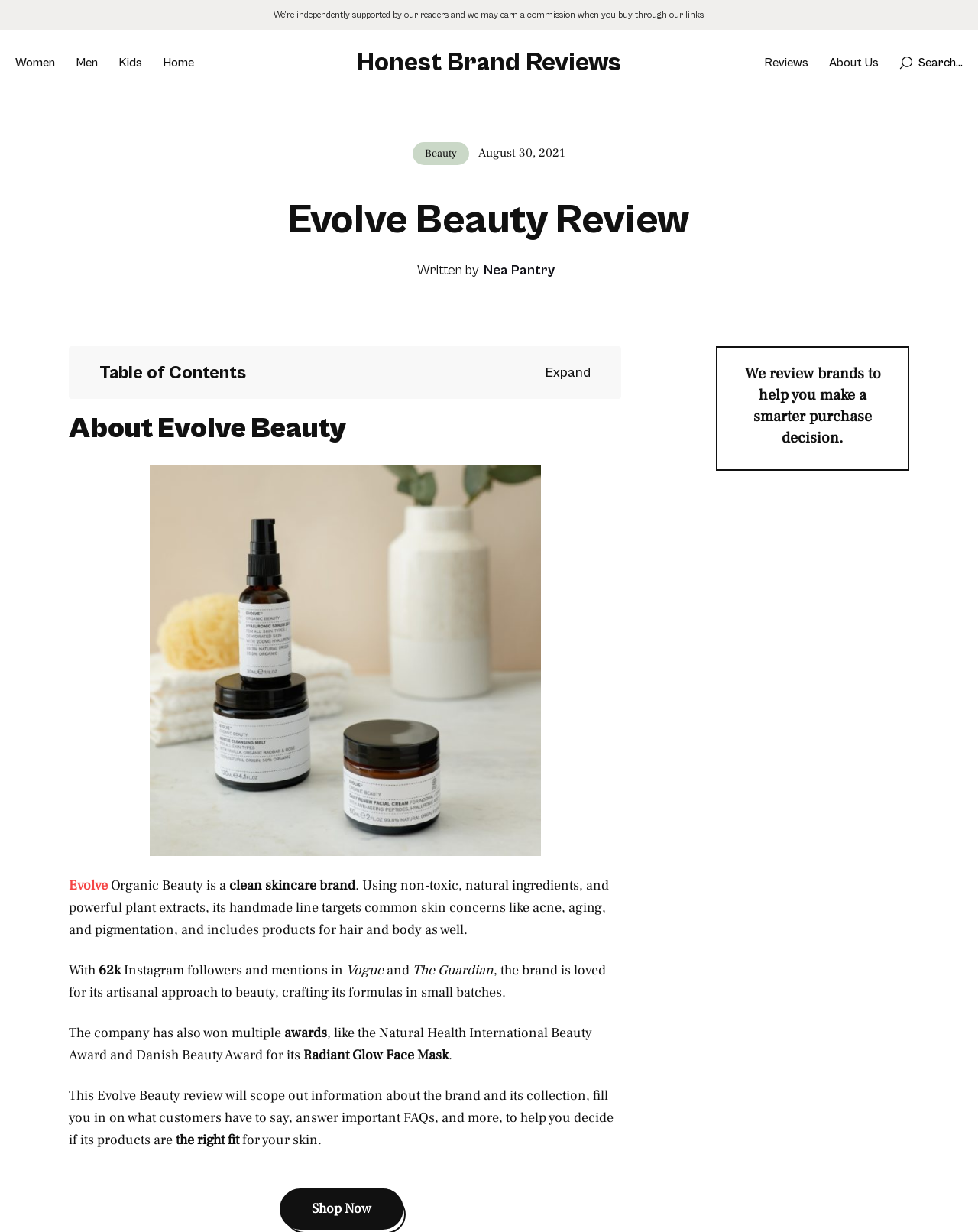Indicate the bounding box coordinates of the clickable region to achieve the following instruction: "Search for something."

[0.92, 0.046, 0.984, 0.056]